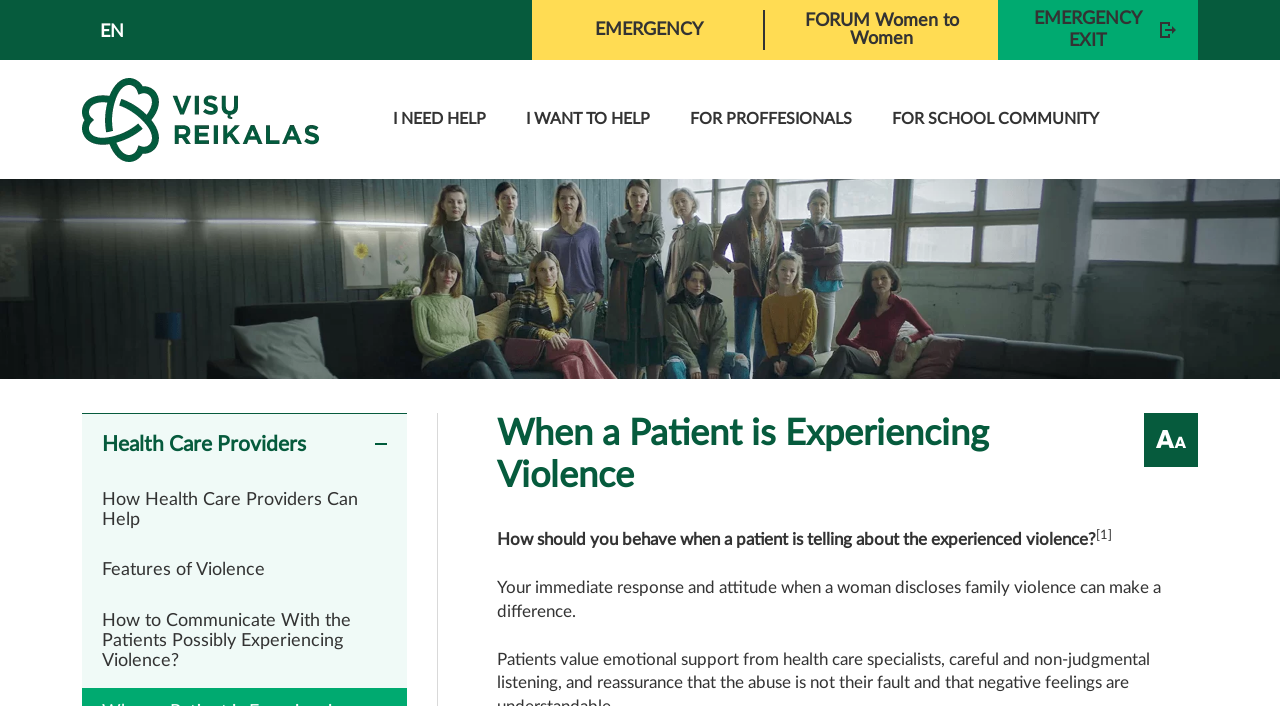Please determine the primary heading and provide its text.

When a Patient is Experiencing Violence